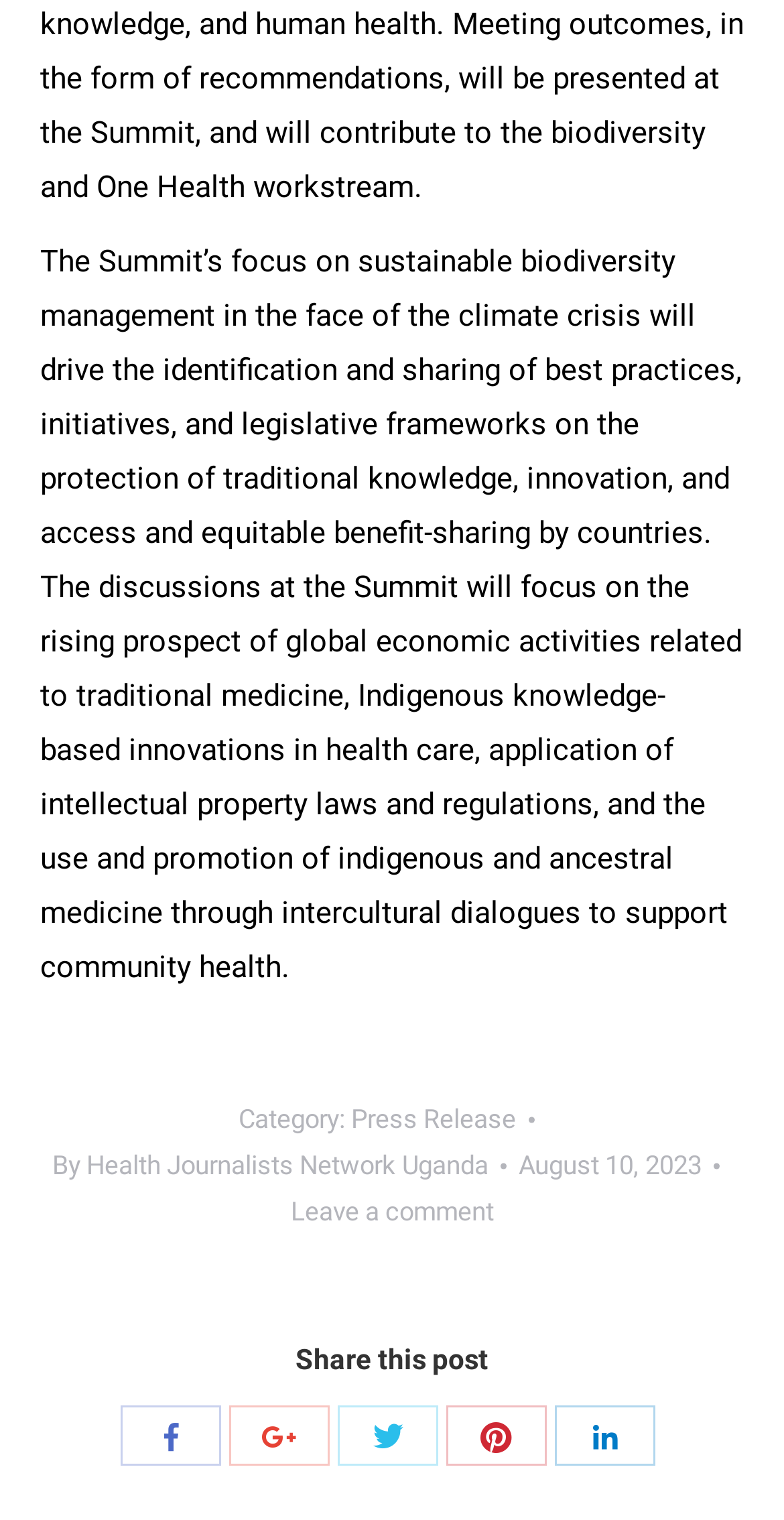Identify the bounding box coordinates for the element you need to click to achieve the following task: "Read the article by Health Journalists Network Uganda". Provide the bounding box coordinates as four float numbers between 0 and 1, in the form [left, top, right, bottom].

[0.067, 0.751, 0.646, 0.782]